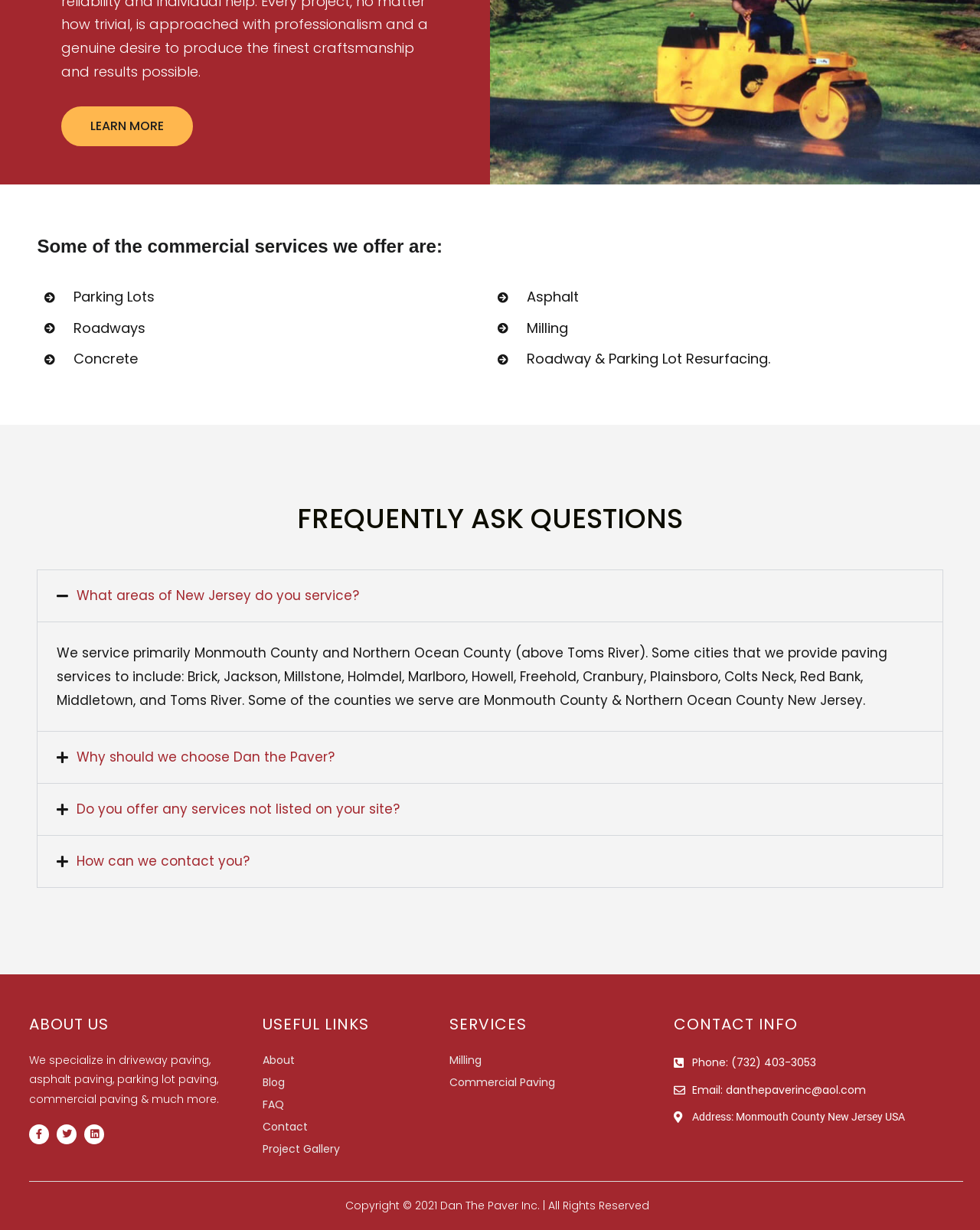What services does Dan the Paver offer?
Answer the question with as much detail as you can, using the image as a reference.

Based on the webpage, Dan the Paver offers various paving services including driveway paving, asphalt paving, parking lot paving, commercial paving, milling, and roadway & parking lot resurfacing.